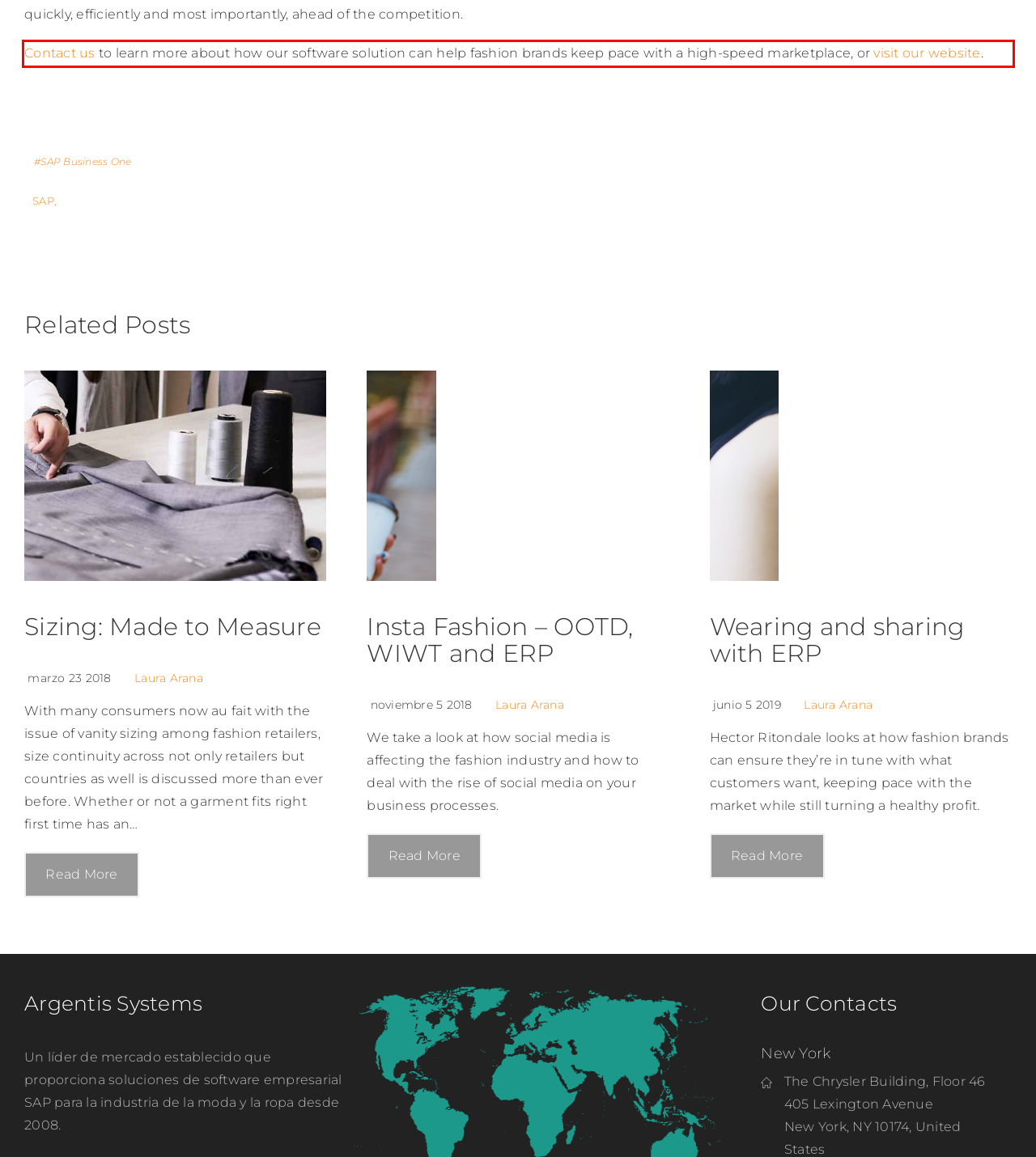Analyze the screenshot of a webpage where a red rectangle is bounding a UI element. Extract and generate the text content within this red bounding box.

Contact us to learn more about how our software solution can help fashion brands keep pace with a high-speed marketplace, or visit our website.